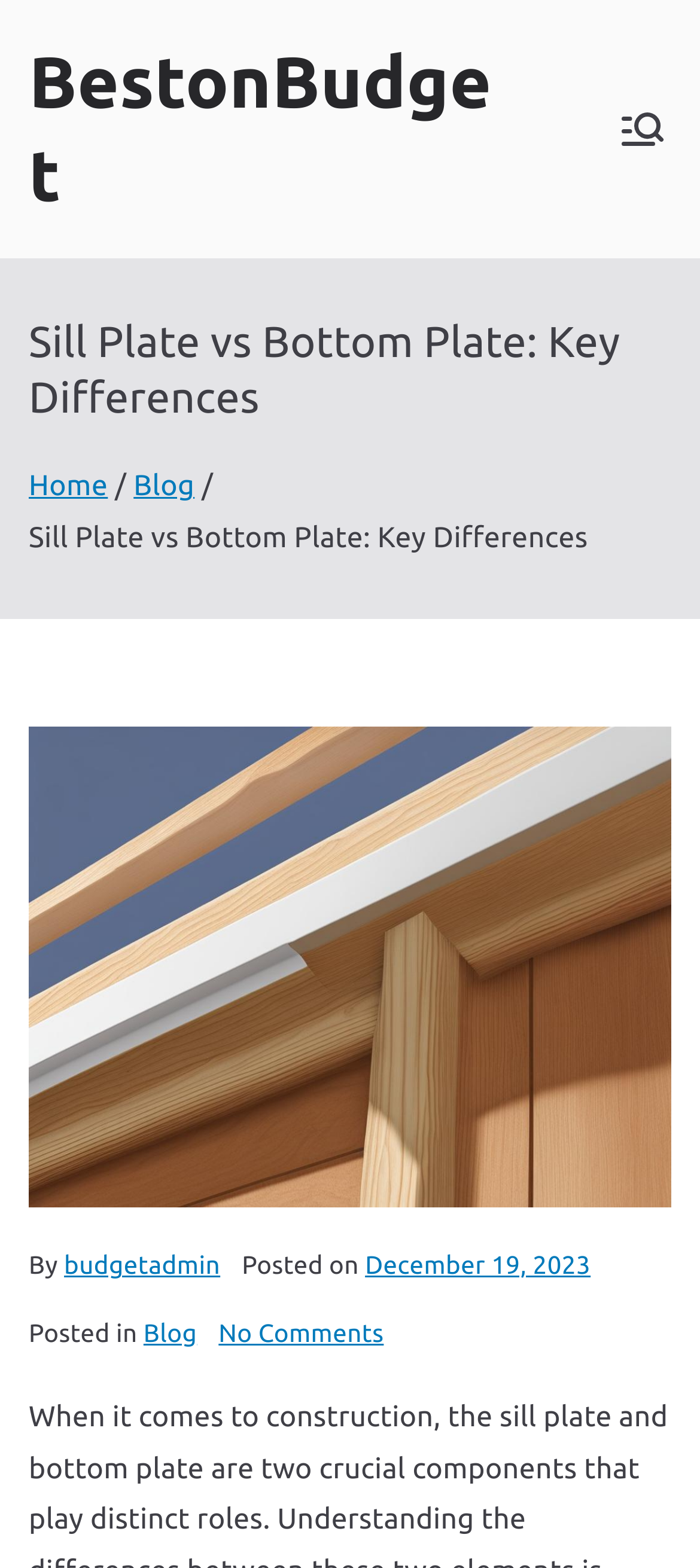Locate the bounding box coordinates of the element's region that should be clicked to carry out the following instruction: "View the 'Blog' category". The coordinates need to be four float numbers between 0 and 1, i.e., [left, top, right, bottom].

[0.205, 0.841, 0.281, 0.859]